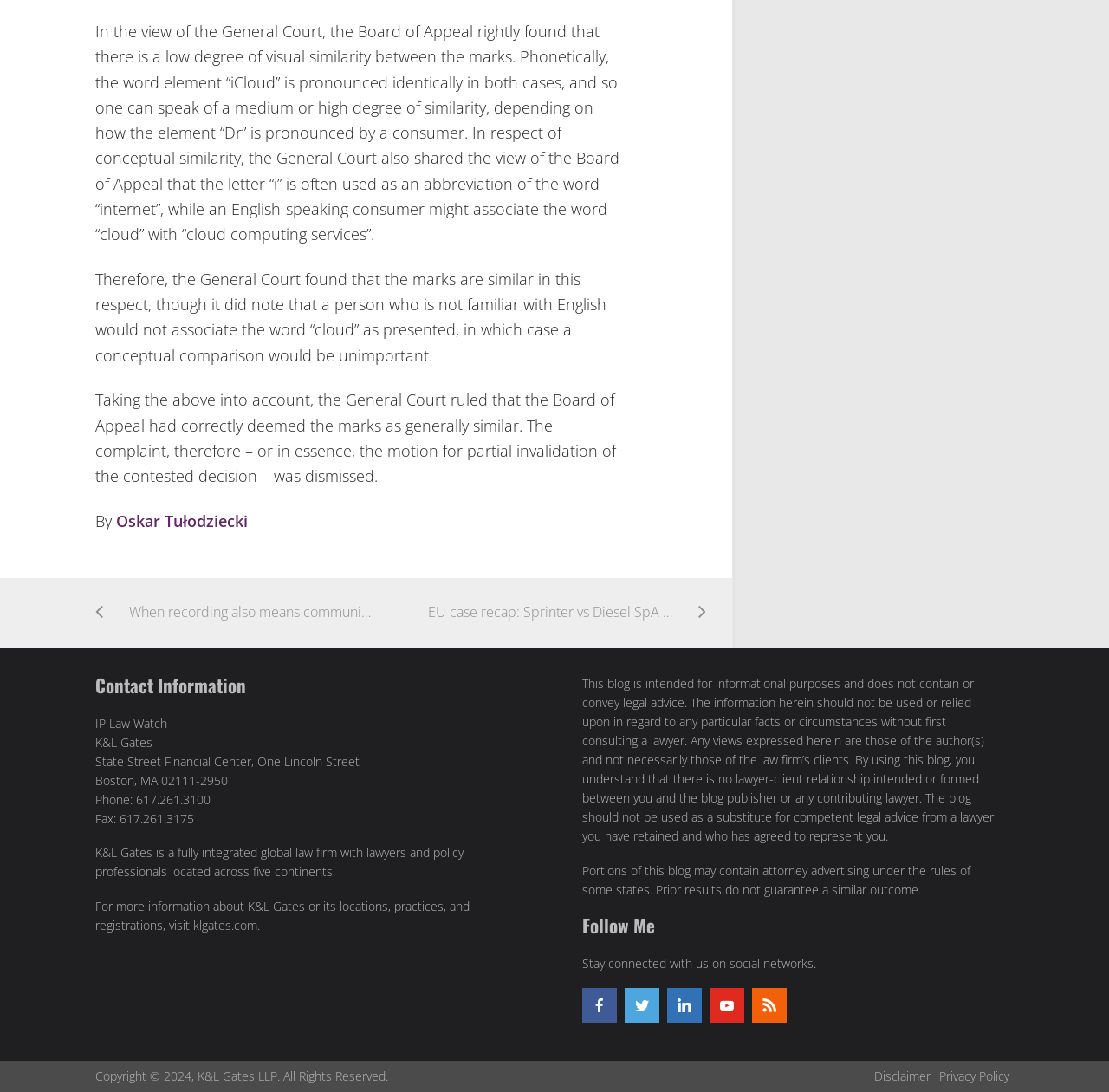Determine the bounding box coordinates of the section to be clicked to follow the instruction: "Follow on facebook". The coordinates should be given as four float numbers between 0 and 1, formatted as [left, top, right, bottom].

[0.525, 0.905, 0.556, 0.937]